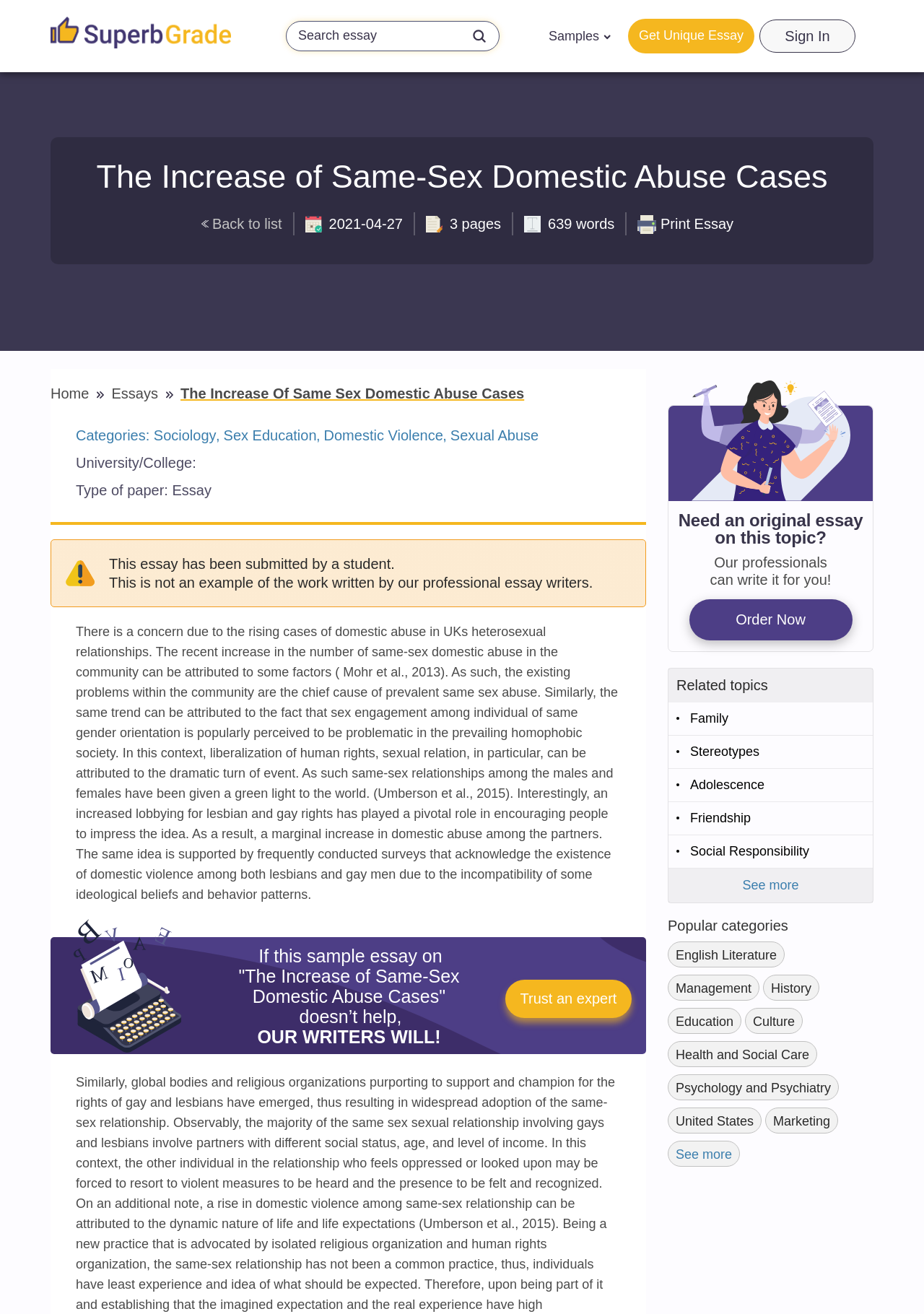Select the bounding box coordinates of the element I need to click to carry out the following instruction: "Fill in the 'Name' field".

None